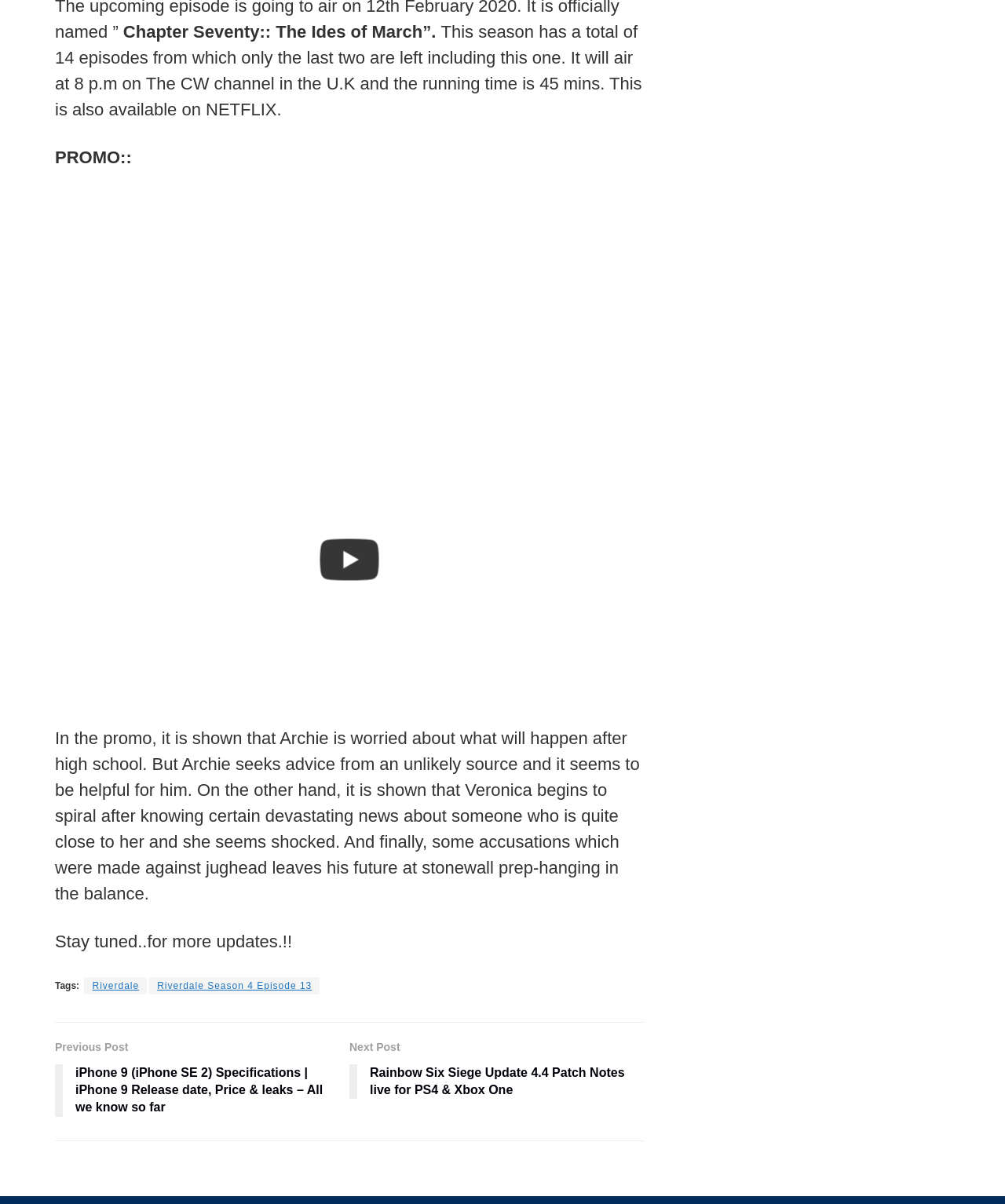What is the name of the TV channel airing the episode?
From the image, respond with a single word or phrase.

The CW